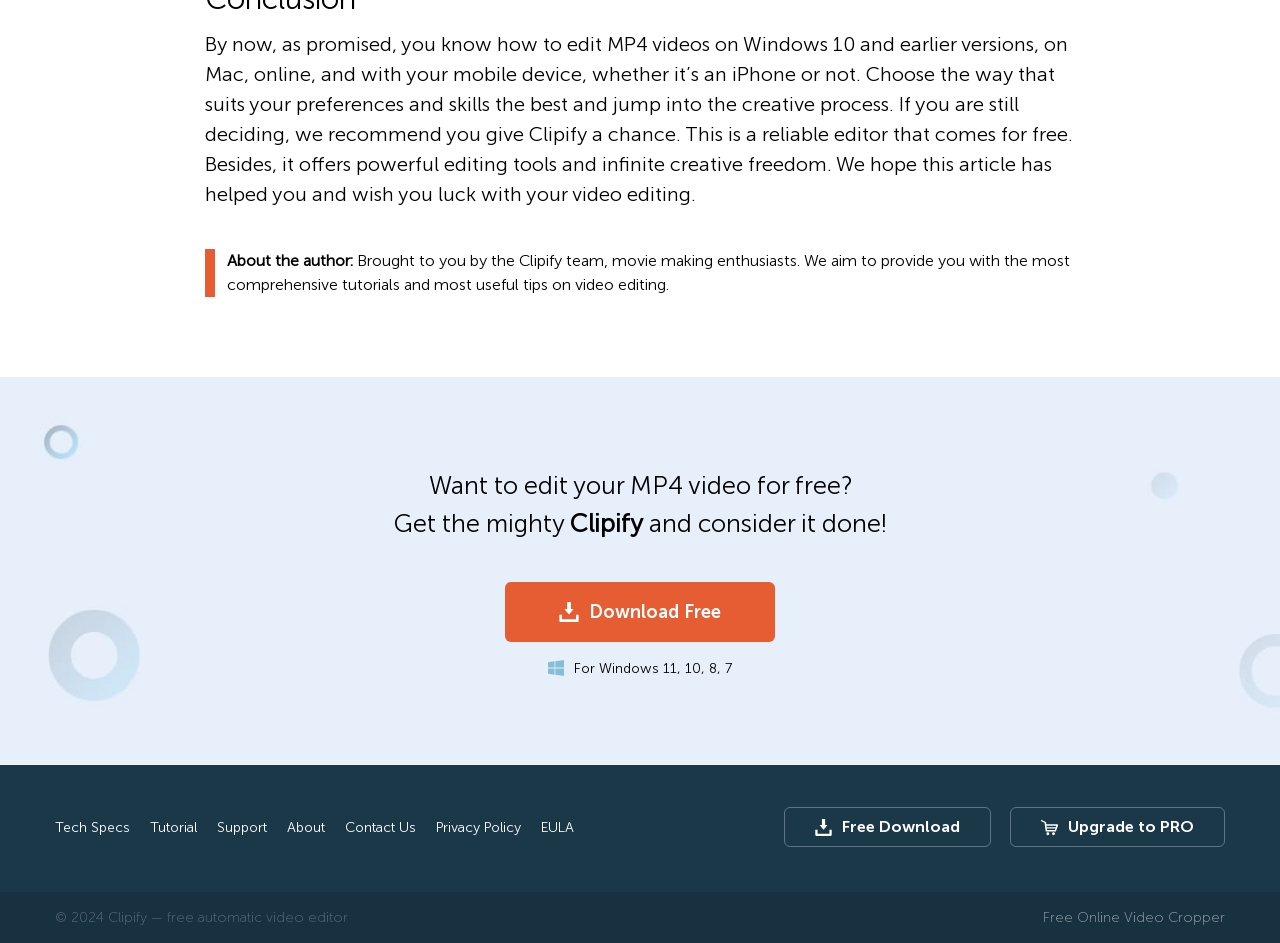Please determine the bounding box coordinates for the UI element described as: "Free Download".

[0.612, 0.856, 0.774, 0.899]